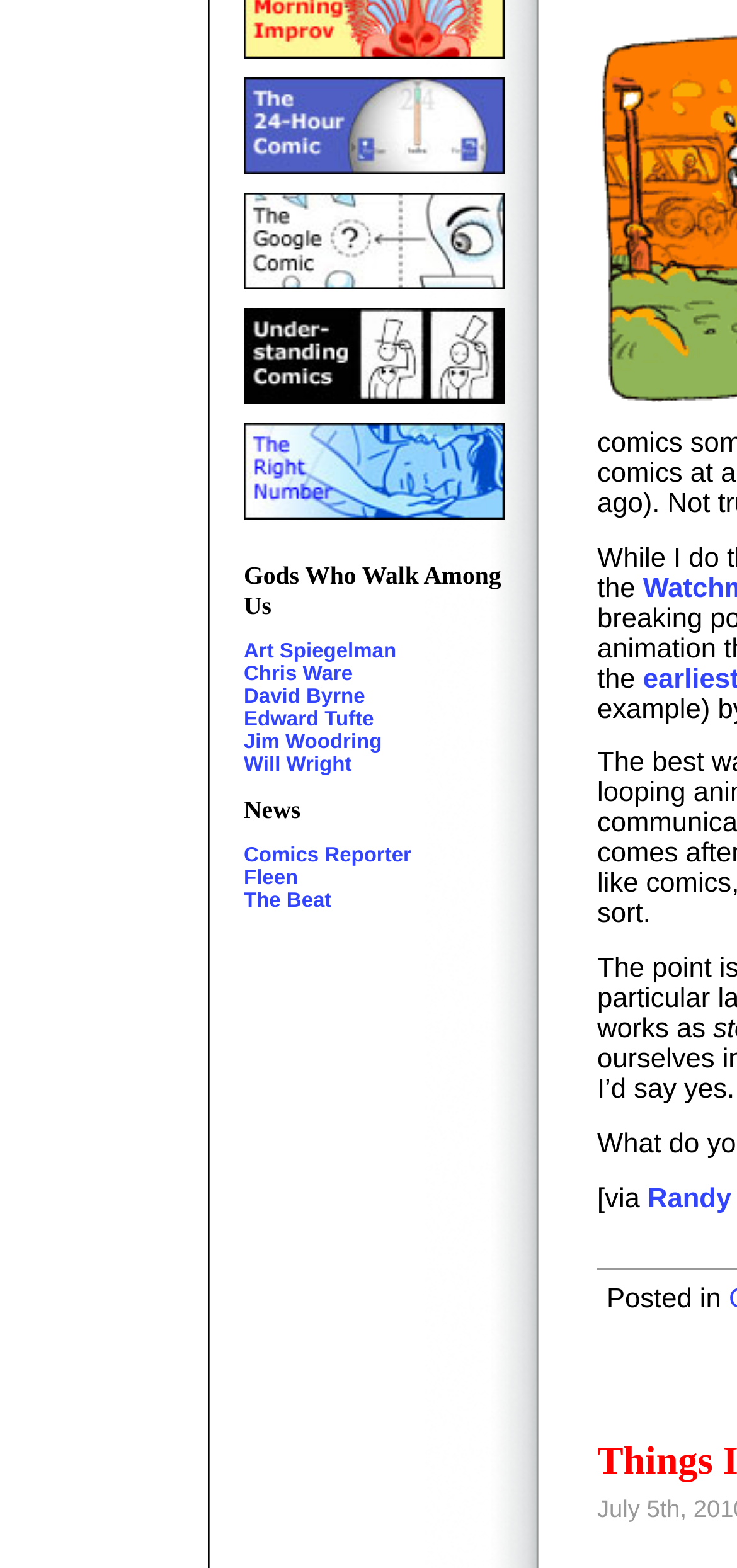Given the element description Fleen, identify the bounding box coordinates for the UI element on the webpage screenshot. The format should be (top-left x, top-left y, bottom-right x, bottom-right y), with values between 0 and 1.

[0.331, 0.553, 0.404, 0.567]